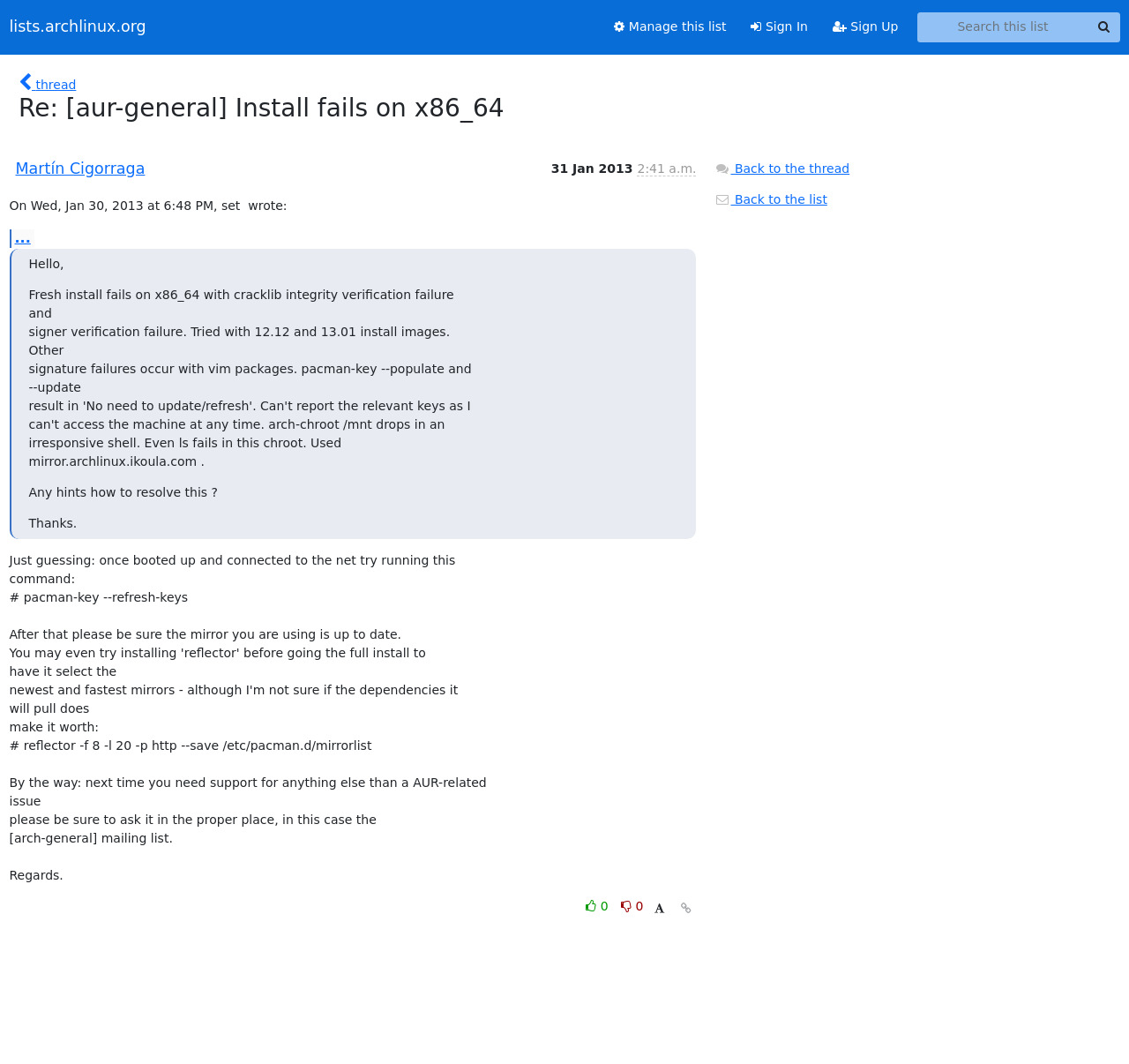What is the title or heading displayed on the webpage?

Re: [aur-general] Install fails on x86_64